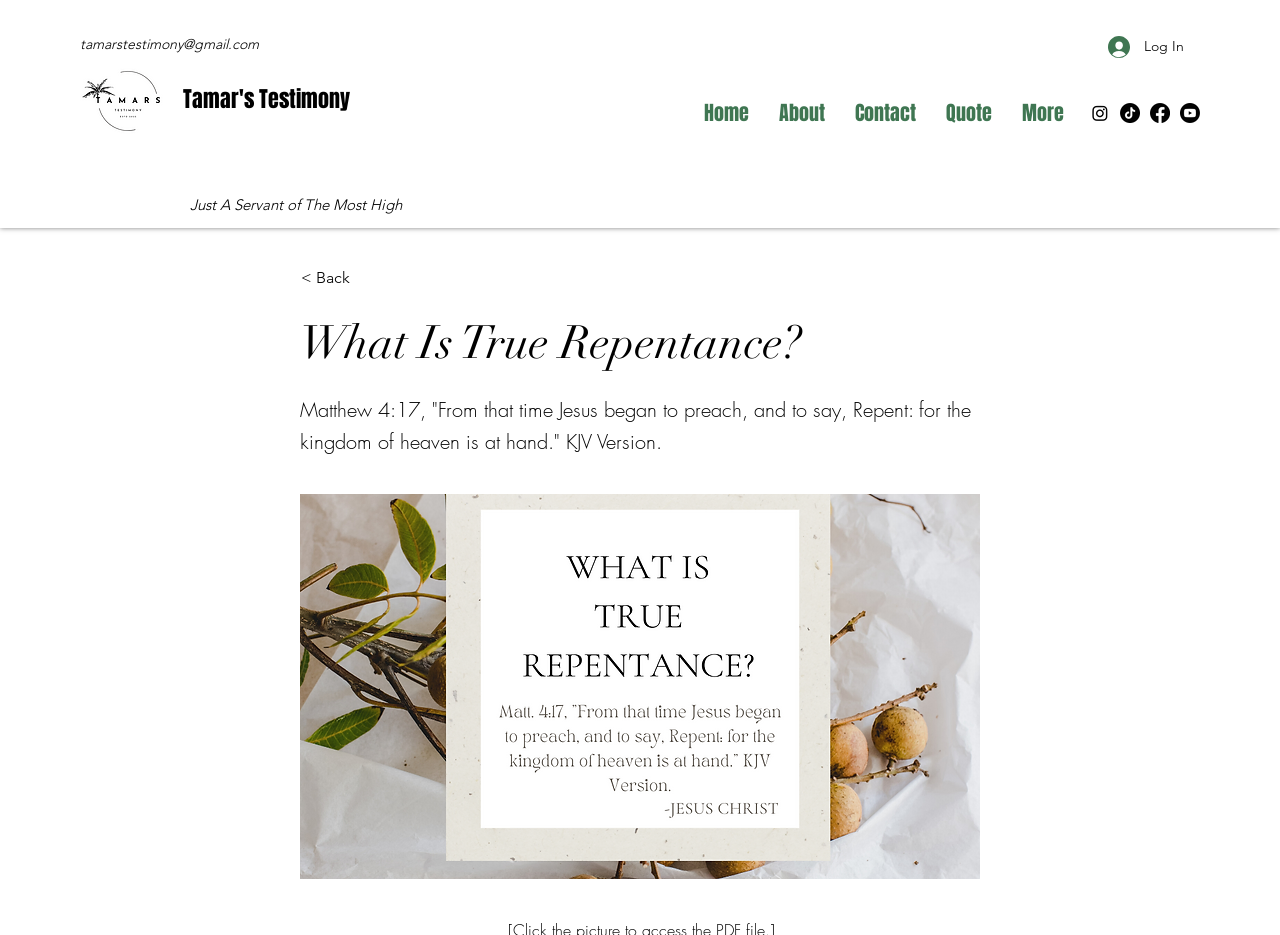Can you find the bounding box coordinates for the element that needs to be clicked to execute this instruction: "Open the About page"? The coordinates should be given as four float numbers between 0 and 1, i.e., [left, top, right, bottom].

[0.597, 0.105, 0.656, 0.137]